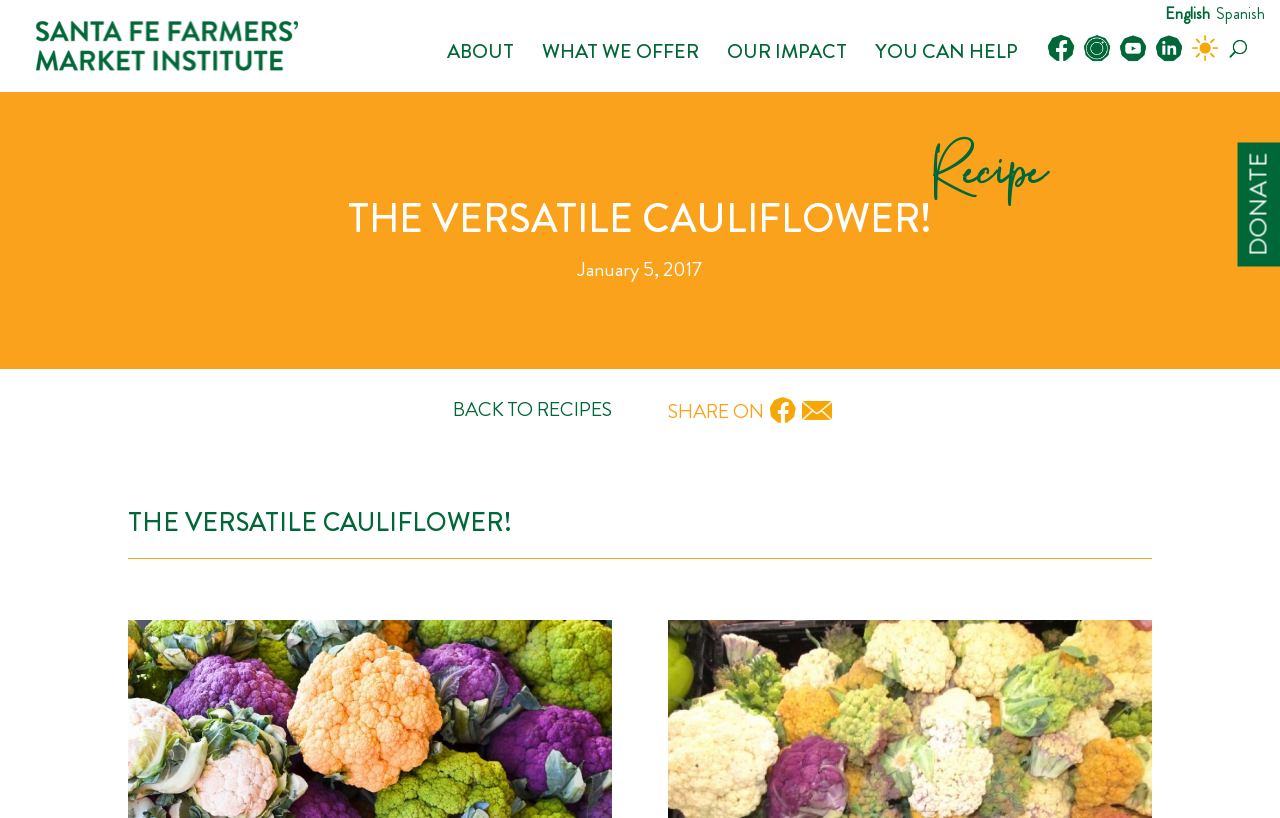Specify the bounding box coordinates of the element's region that should be clicked to achieve the following instruction: "search for something". The bounding box coordinates consist of four float numbers between 0 and 1, in the format [left, top, right, bottom].

None